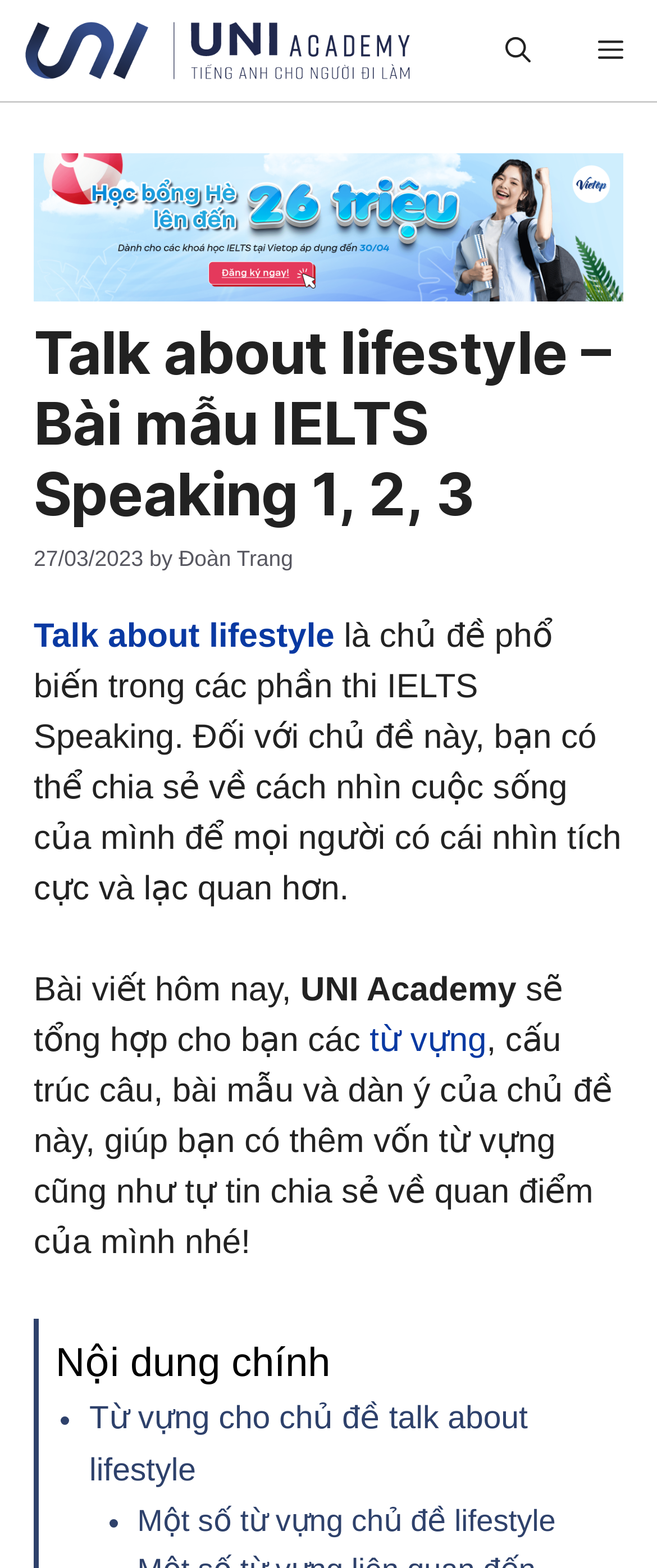Specify the bounding box coordinates of the area to click in order to execute this command: 'Open the menu'. The coordinates should consist of four float numbers ranging from 0 to 1, and should be formatted as [left, top, right, bottom].

[0.859, 0.0, 1.0, 0.064]